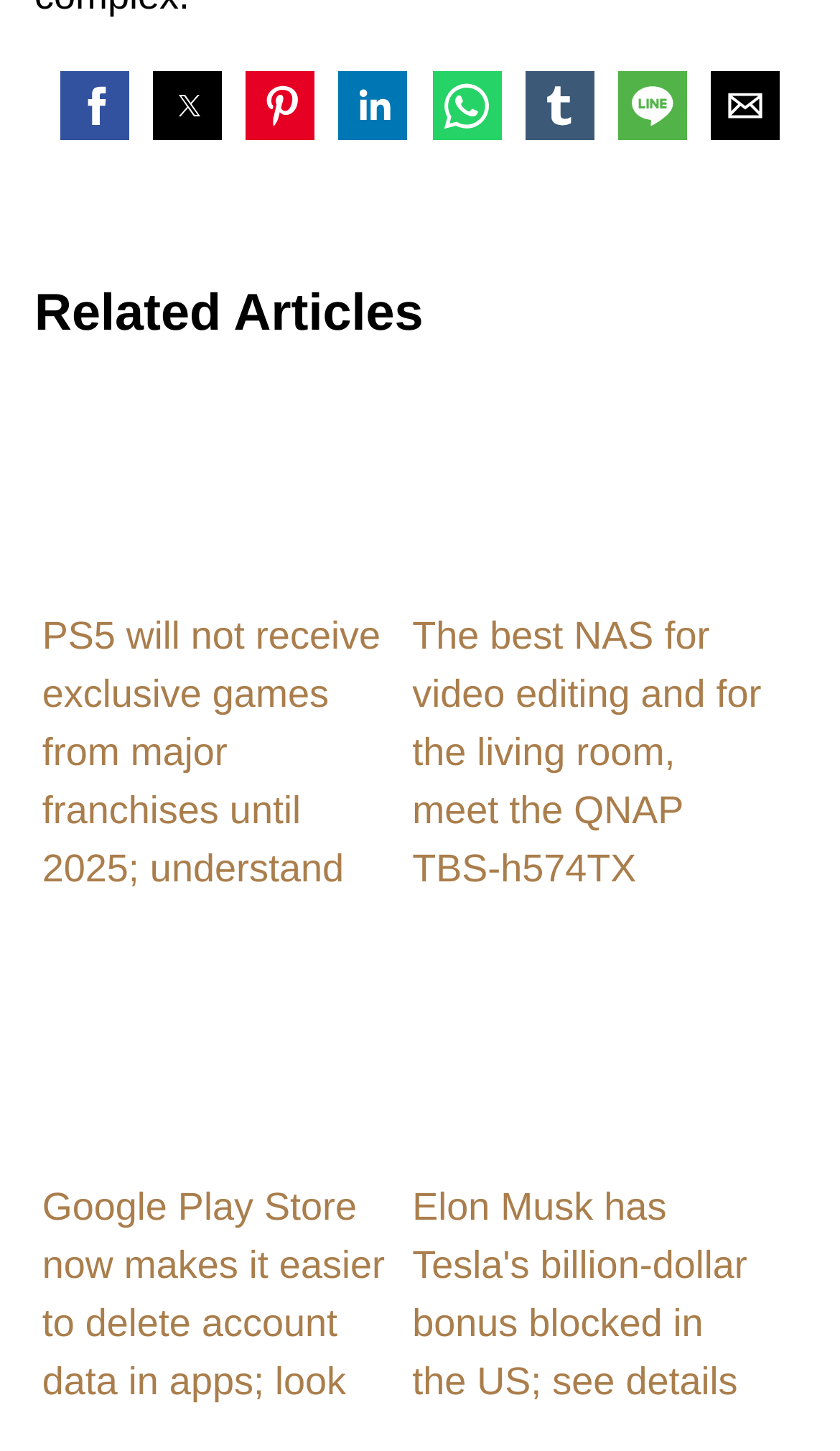Please locate the bounding box coordinates of the region I need to click to follow this instruction: "Share by Facebook".

[0.073, 0.049, 0.155, 0.096]